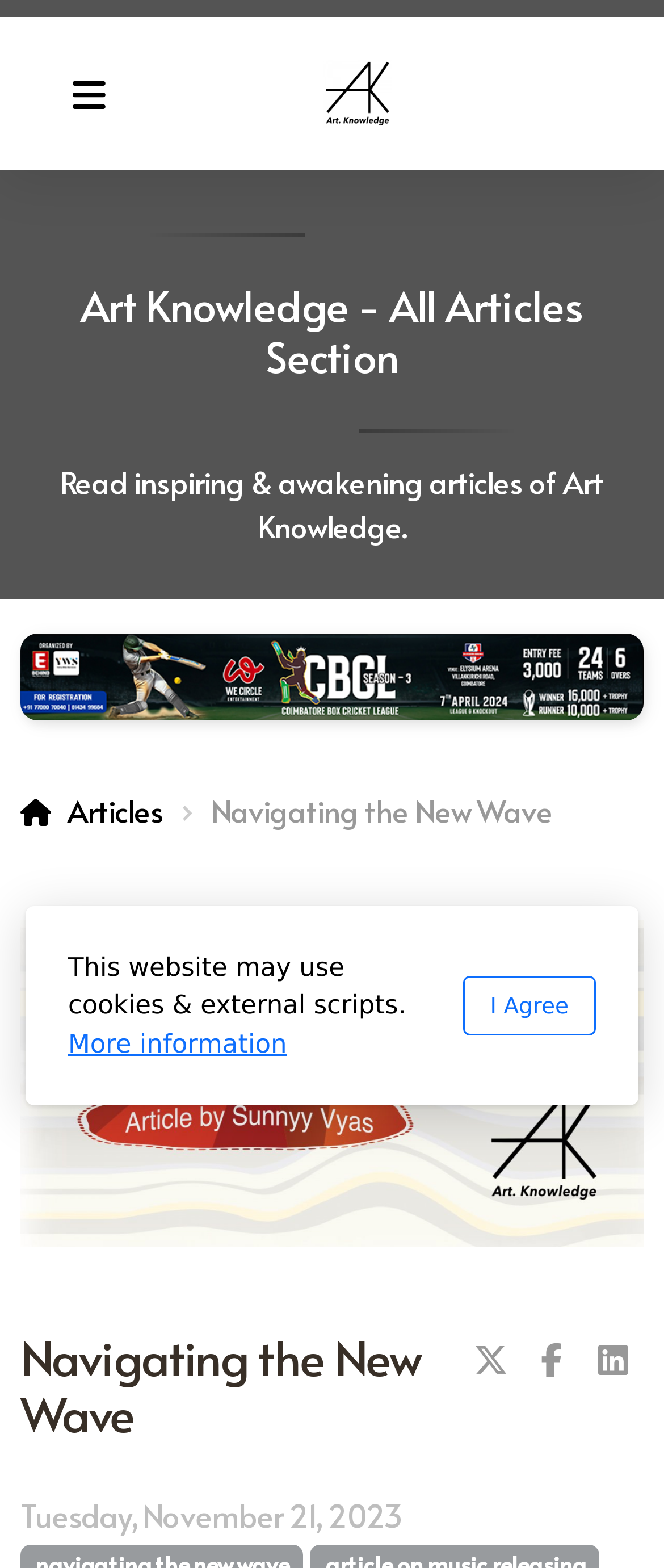What is the date of the article?
Use the image to give a comprehensive and detailed response to the question.

The date of the article can be found in the StaticText element 'Tuesday, November 21, 2023' which is located at the bottom of the page, indicating that it is the publication date of the article.